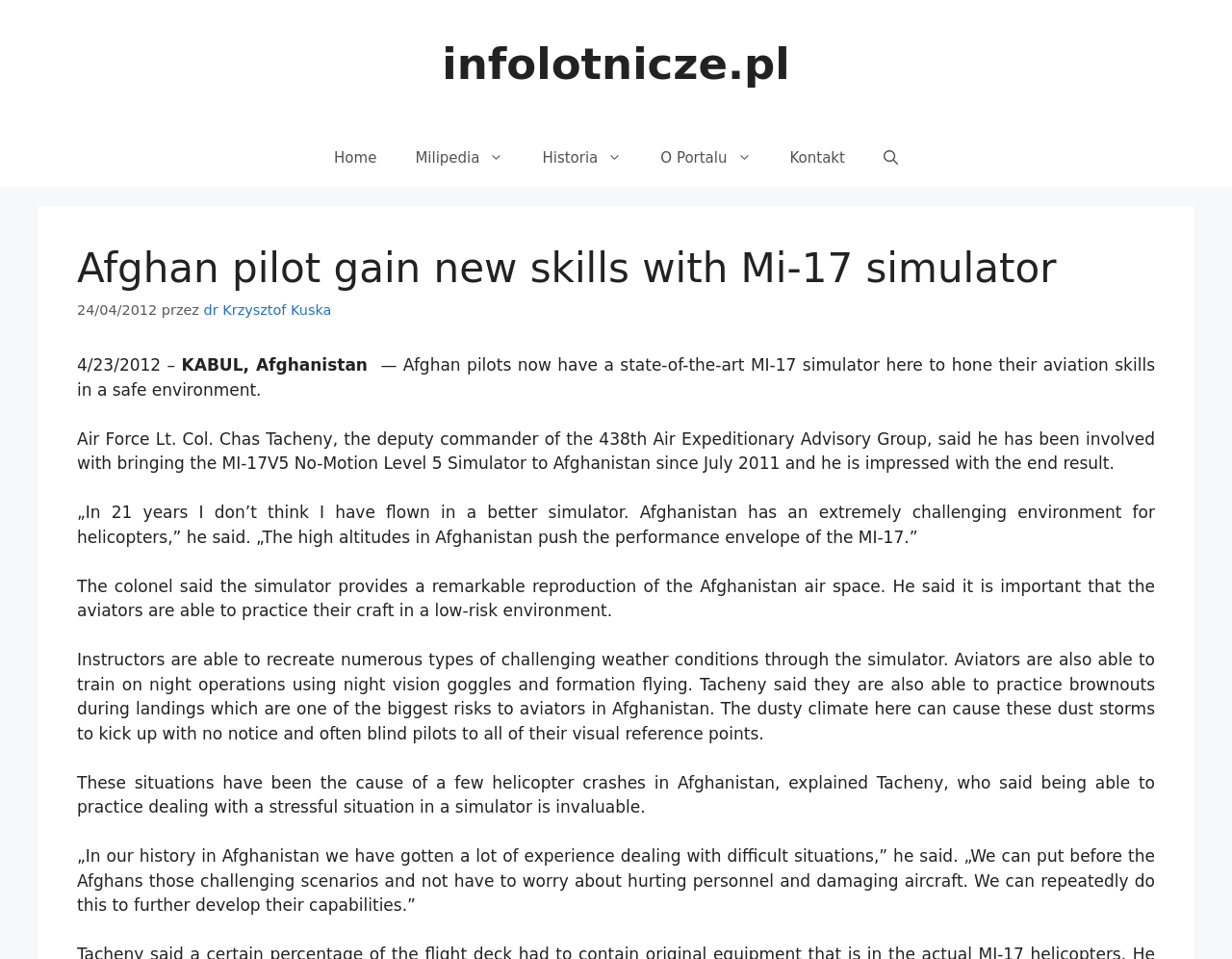Provide a thorough description of the webpage's content and layout.

The webpage is about an article titled "Afghan pilot gain new skills with Mi-17 simulator" on a website called infolotnicze.pl. At the top of the page, there is a banner with the website's name and a navigation menu with links to "Home", "Milipedia", "Historia", "O Portalu", "Kontakt", and "Open Search Bar". 

Below the navigation menu, there is a header section with the article's title, a timestamp "24/04/2012", and the author's name "dr Krzysztof Kuska". 

The main content of the article is divided into several paragraphs. The first paragraph starts with "KABUL, Afghanistan — Afghan pilots now have a state-of-the-art MI-17 simulator here to hone their aviation skills in a safe environment." The subsequent paragraphs describe the benefits of the simulator, including its ability to recreate challenging weather conditions, night operations, and formation flying. The article also quotes Air Force Lt. Col. Chas Tacheny, who praises the simulator's realism and importance in training Afghan pilots.